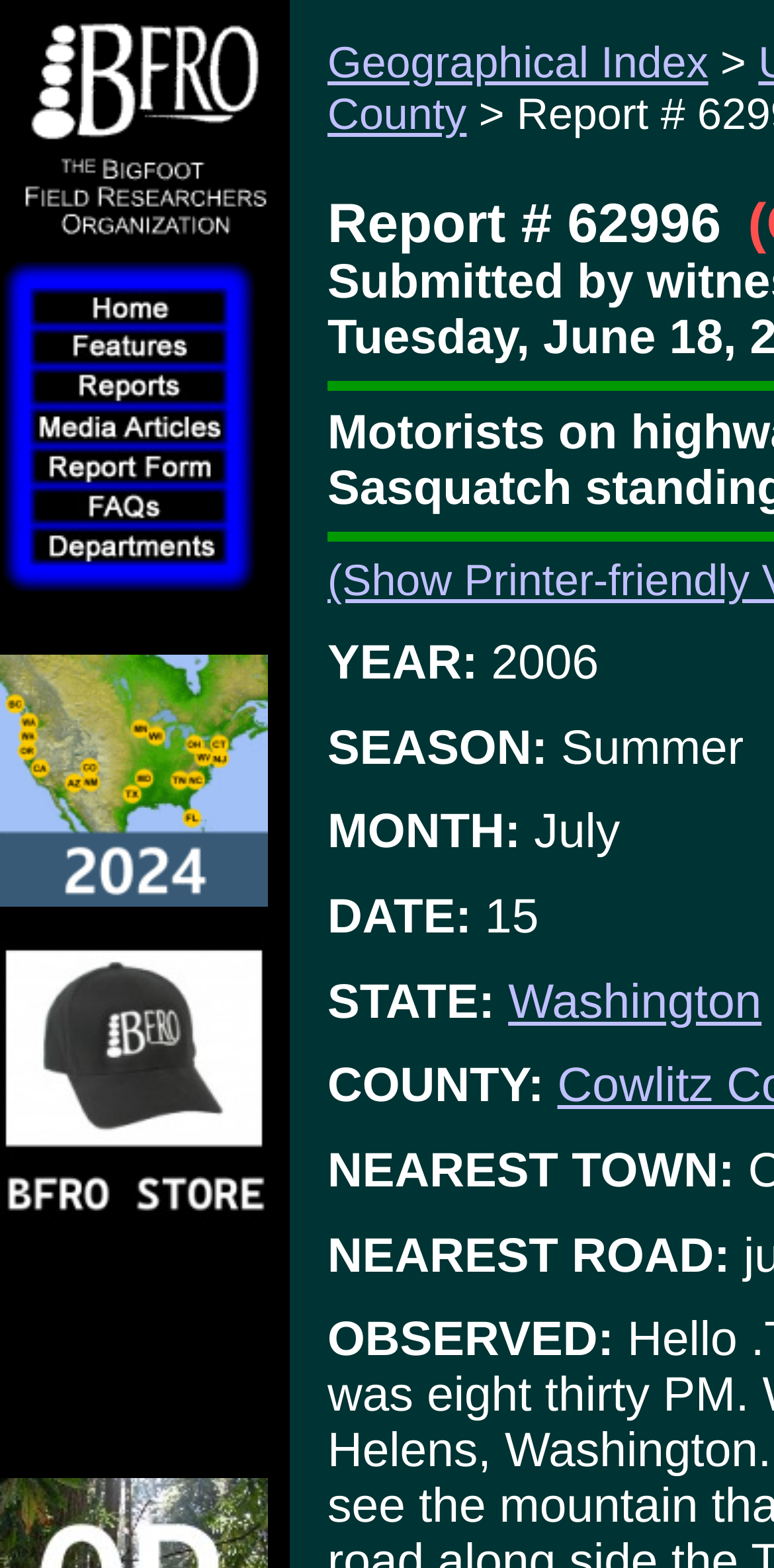Locate the bounding box coordinates of the clickable region to complete the following instruction: "Click on the 'about' link."

None